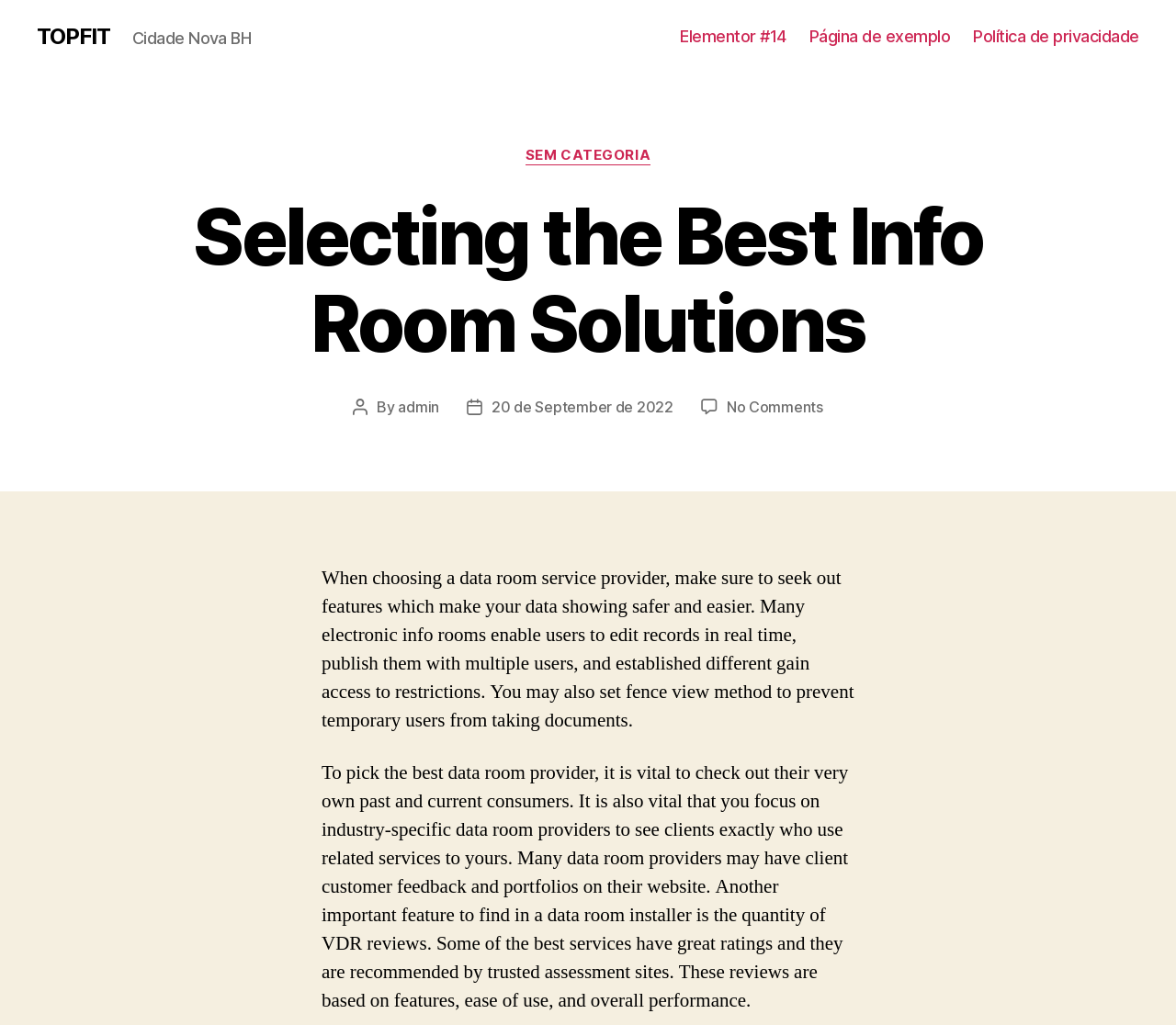Please specify the bounding box coordinates of the region to click in order to perform the following instruction: "Click on TOPFIT".

[0.031, 0.025, 0.094, 0.047]